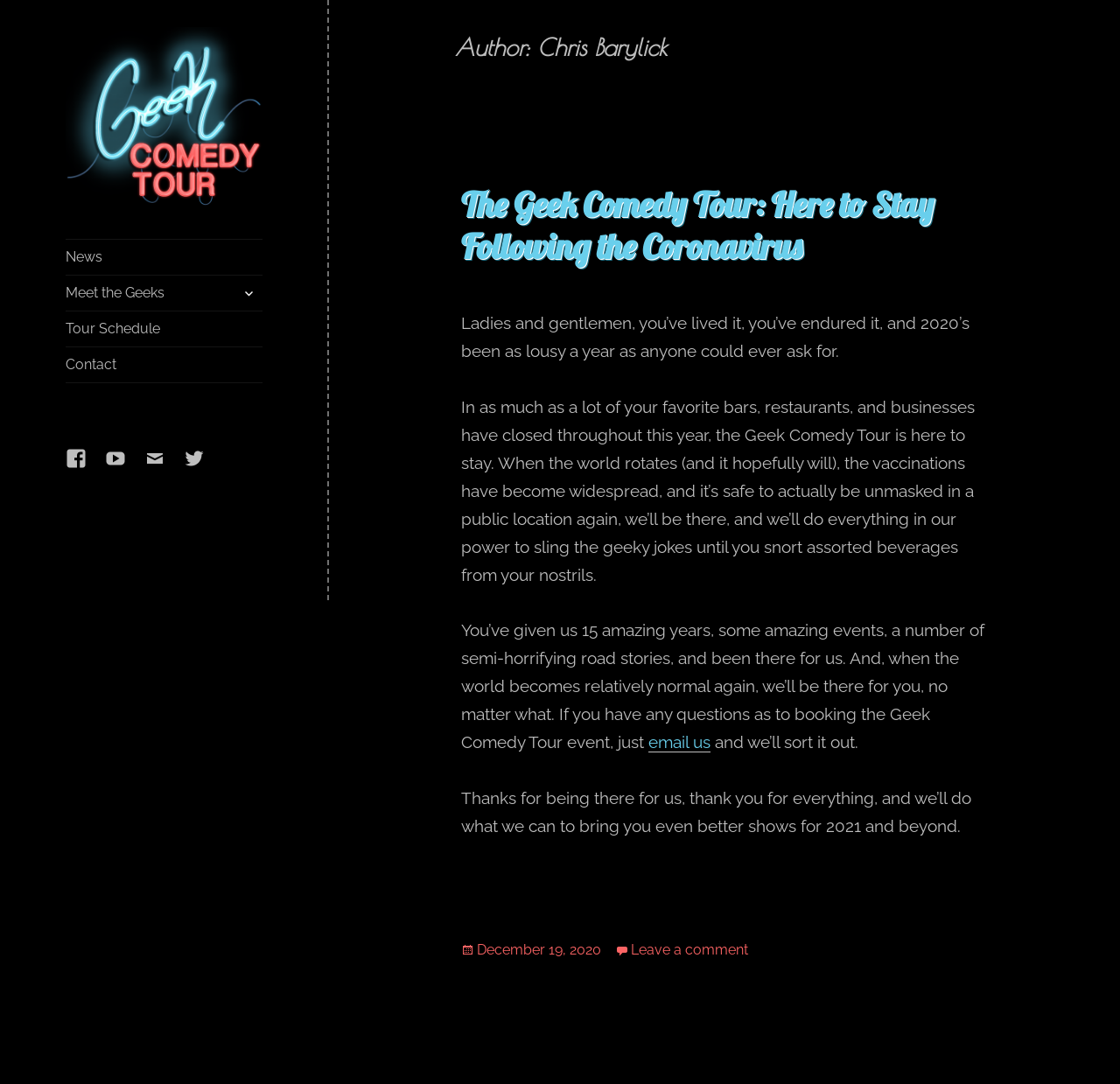Please provide the main heading of the webpage content.

Author: Chris Barylick